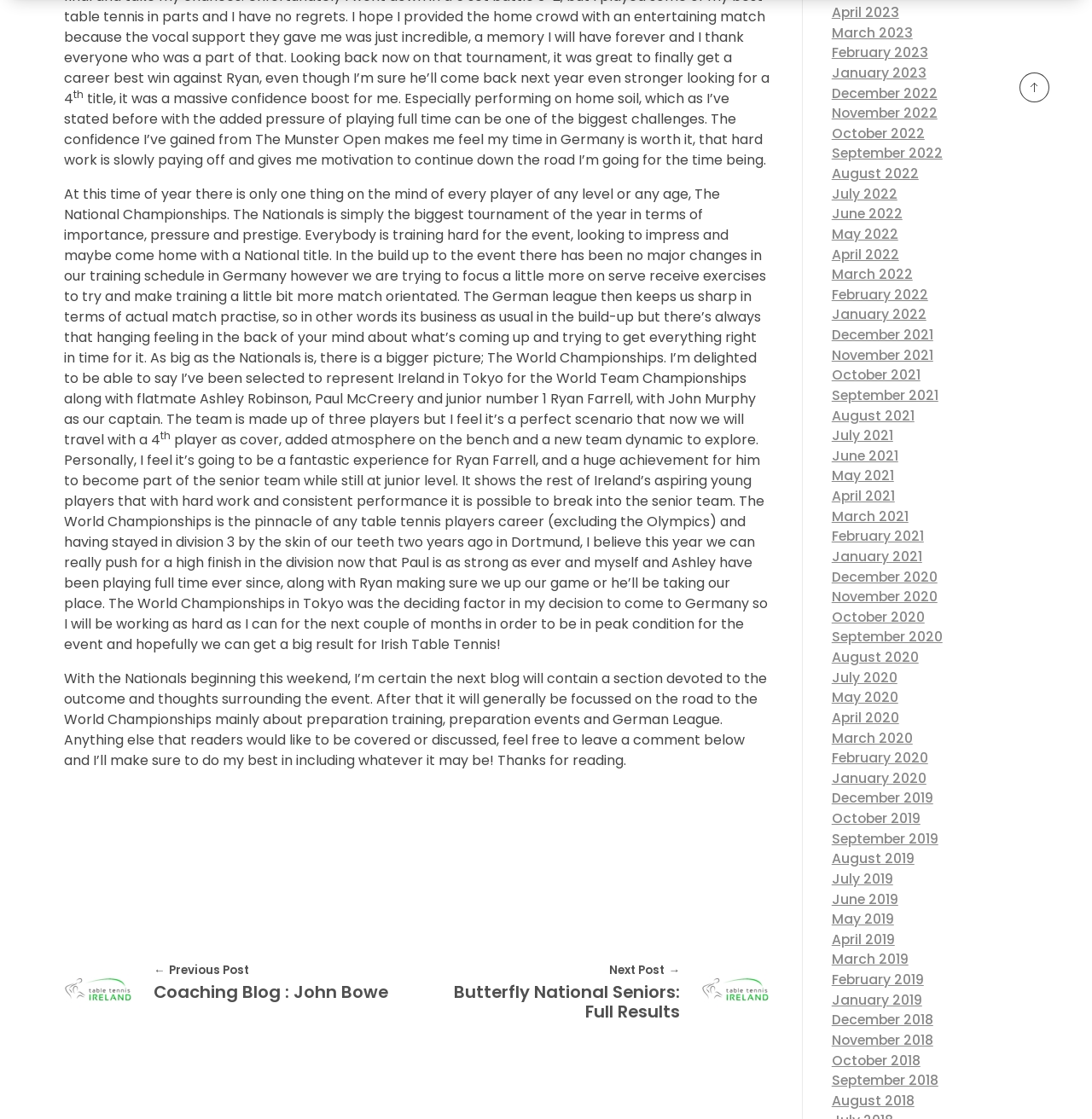Identify the bounding box coordinates of the region I need to click to complete this instruction: "Read the coaching blog by John Bowe".

[0.141, 0.878, 0.368, 0.896]